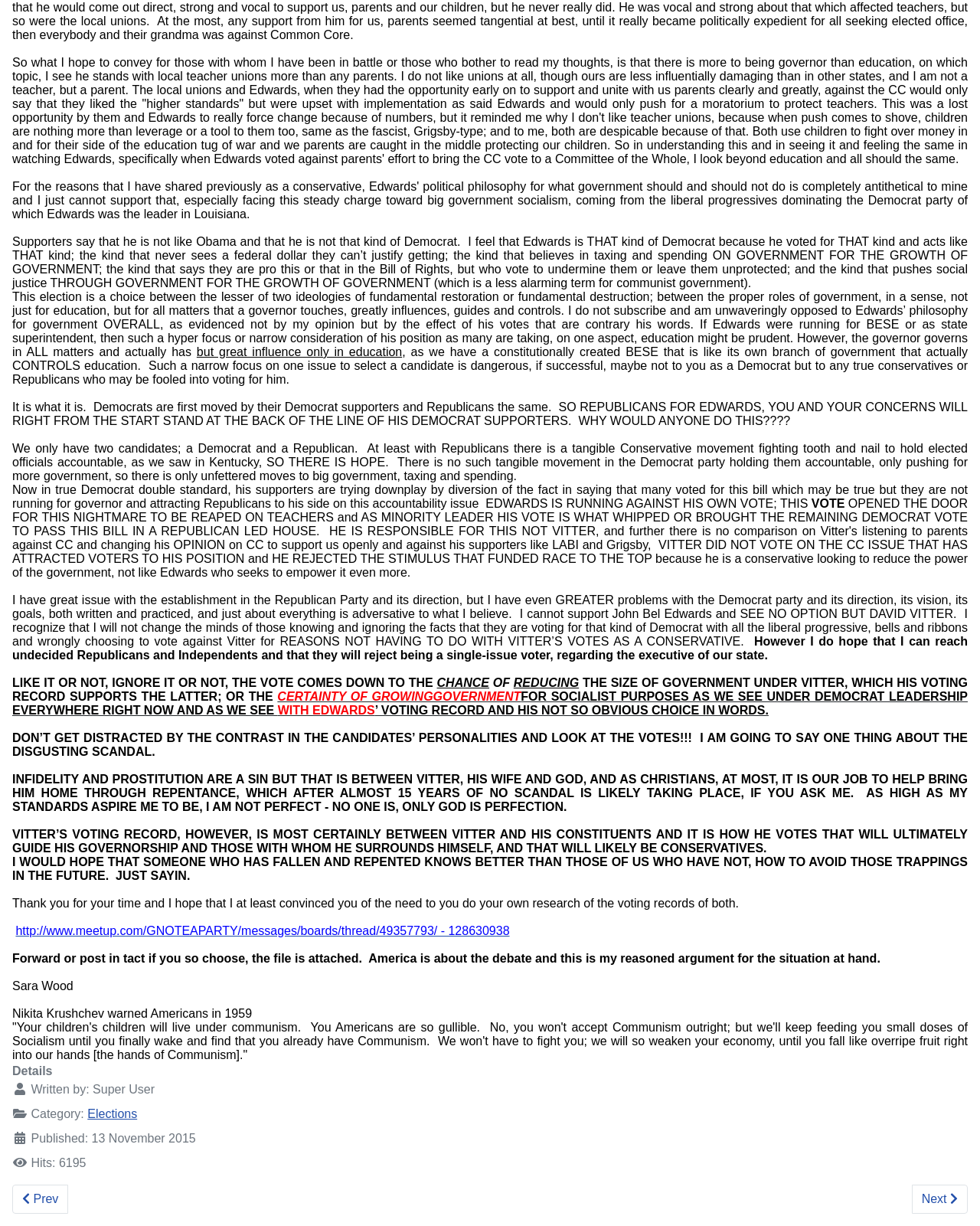What is the author's opinion on John Bel Edwards?
Look at the image and respond with a one-word or short phrase answer.

Negative